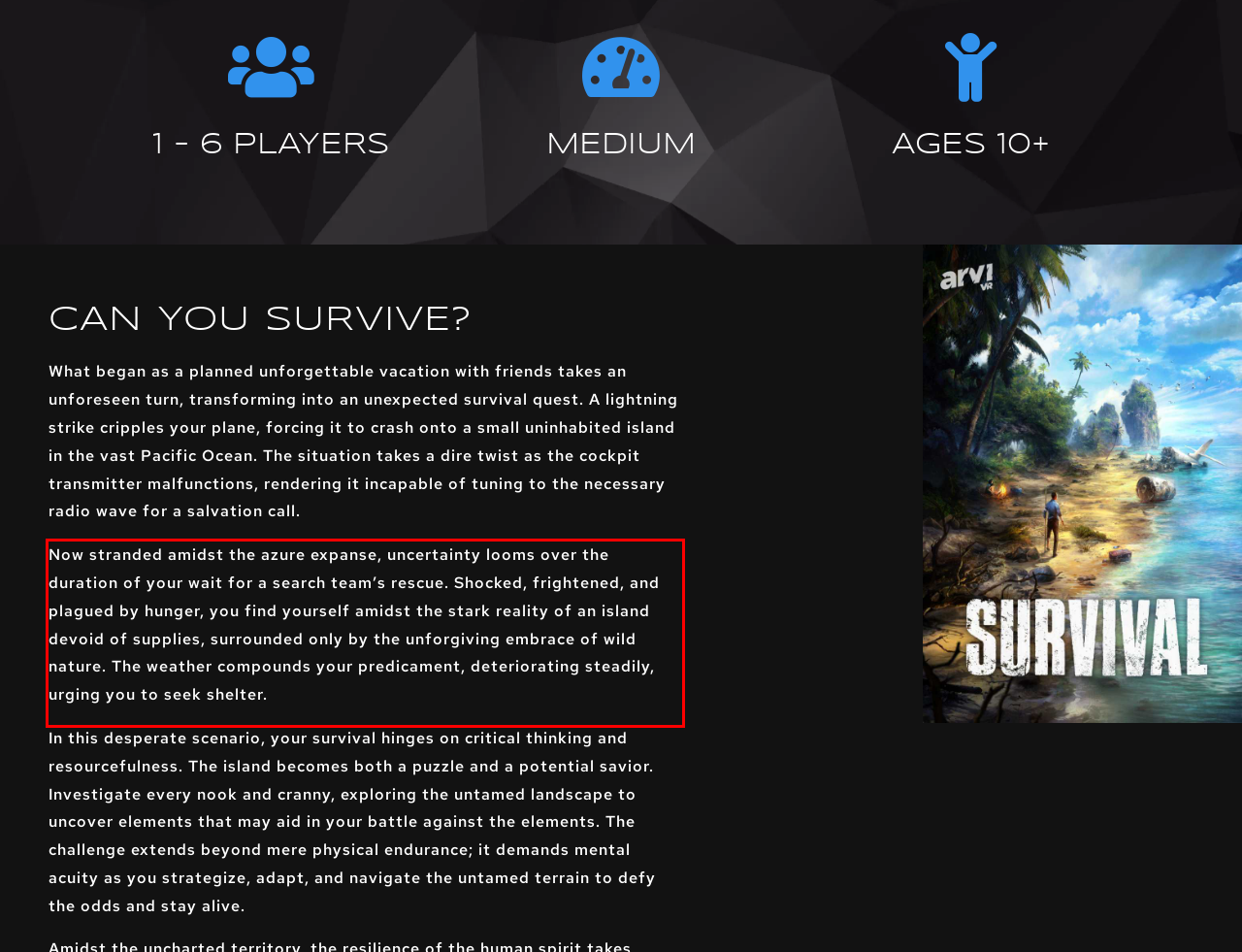Identify the text within the red bounding box on the webpage screenshot and generate the extracted text content.

Now stranded amidst the azure expanse, uncertainty looms over the duration of your wait for a search team’s rescue. Shocked, frightened, and plagued by hunger, you find yourself amidst the stark reality of an island devoid of supplies, surrounded only by the unforgiving embrace of wild nature. The weather compounds your predicament, deteriorating steadily, urging you to seek shelter.